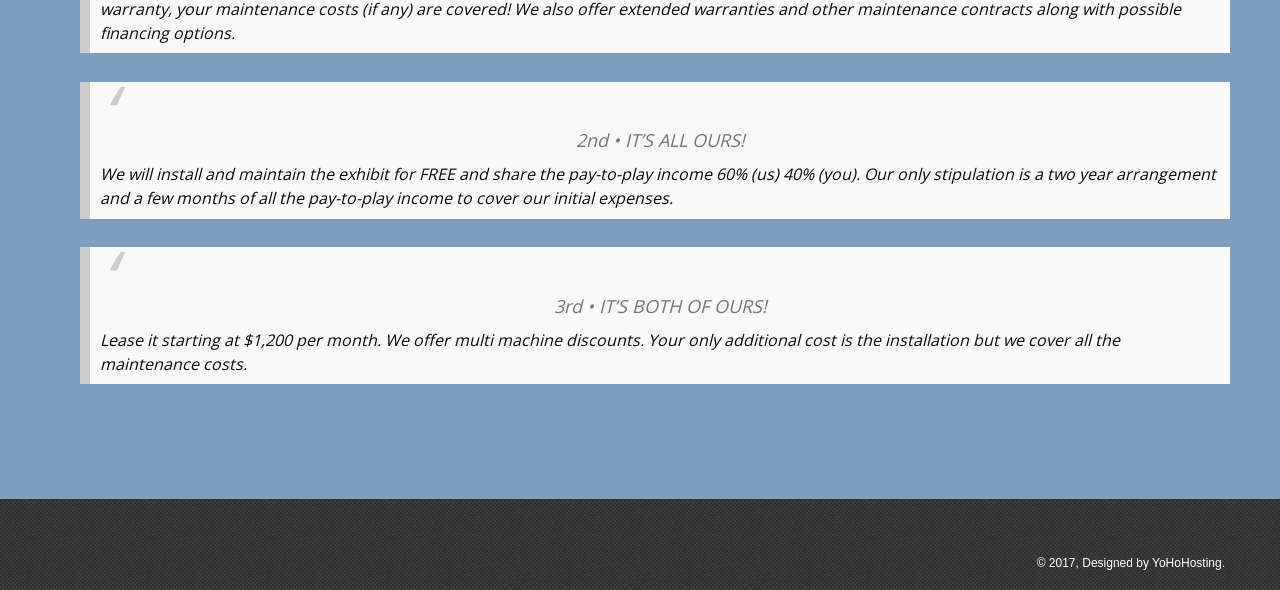Provide your answer to the question using just one word or phrase: Who designed the webpage?

YoHoHosting